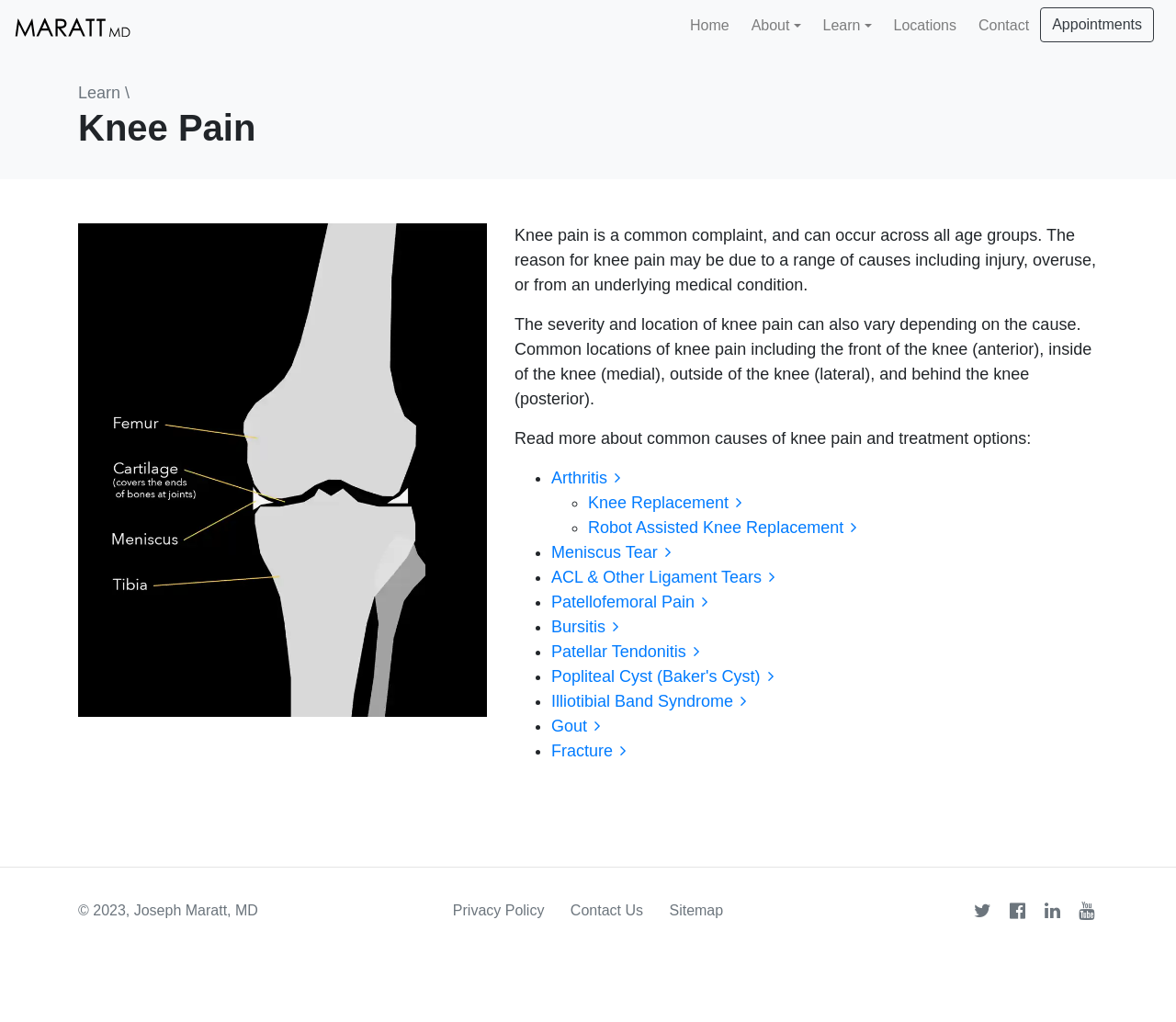Determine the bounding box coordinates of the section to be clicked to follow the instruction: "Expand child menu". The coordinates should be given as four float numbers between 0 and 1, formatted as [left, top, right, bottom].

None